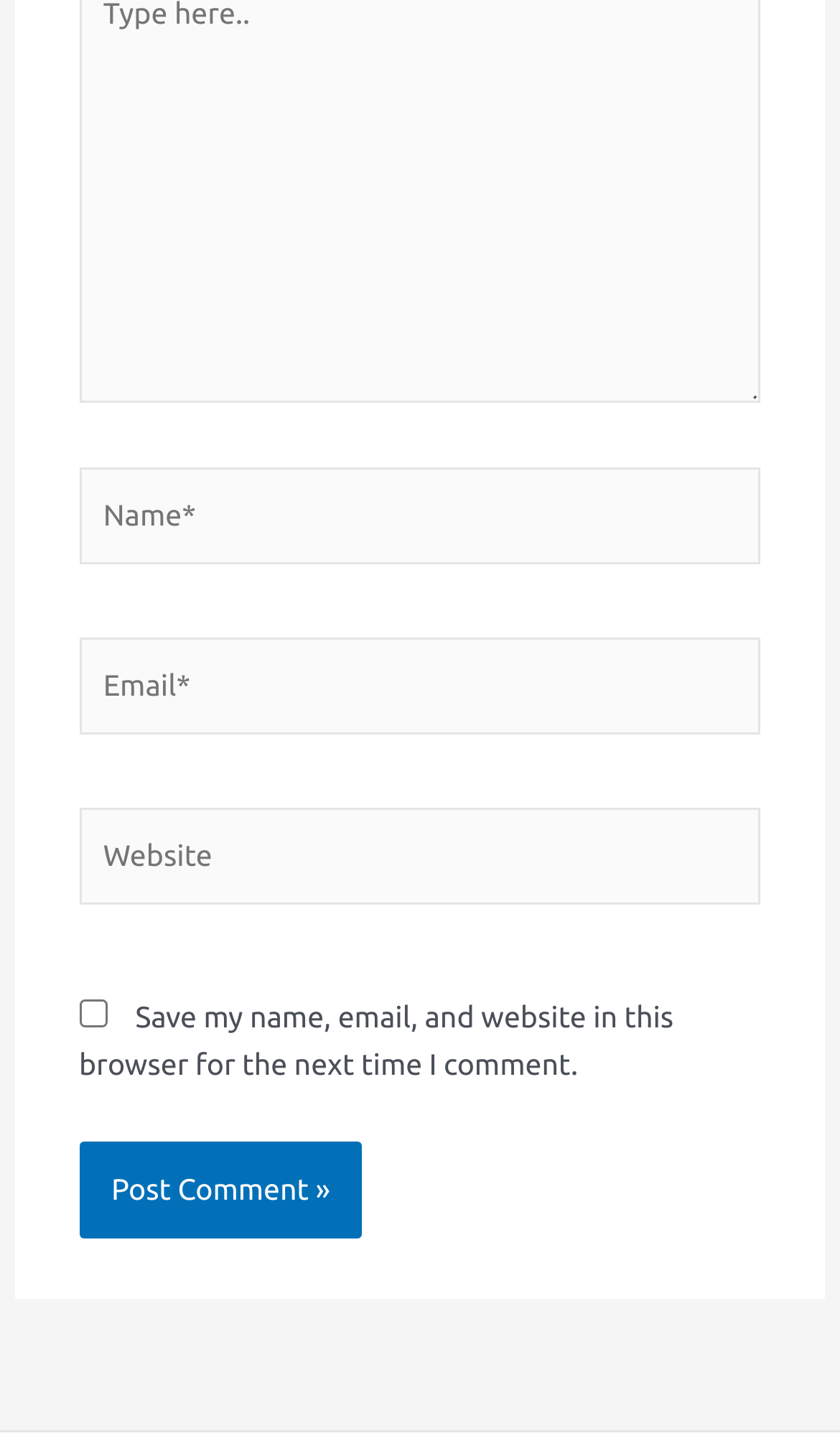What is the label of the third textbox?
Using the information from the image, give a concise answer in one word or a short phrase.

Website